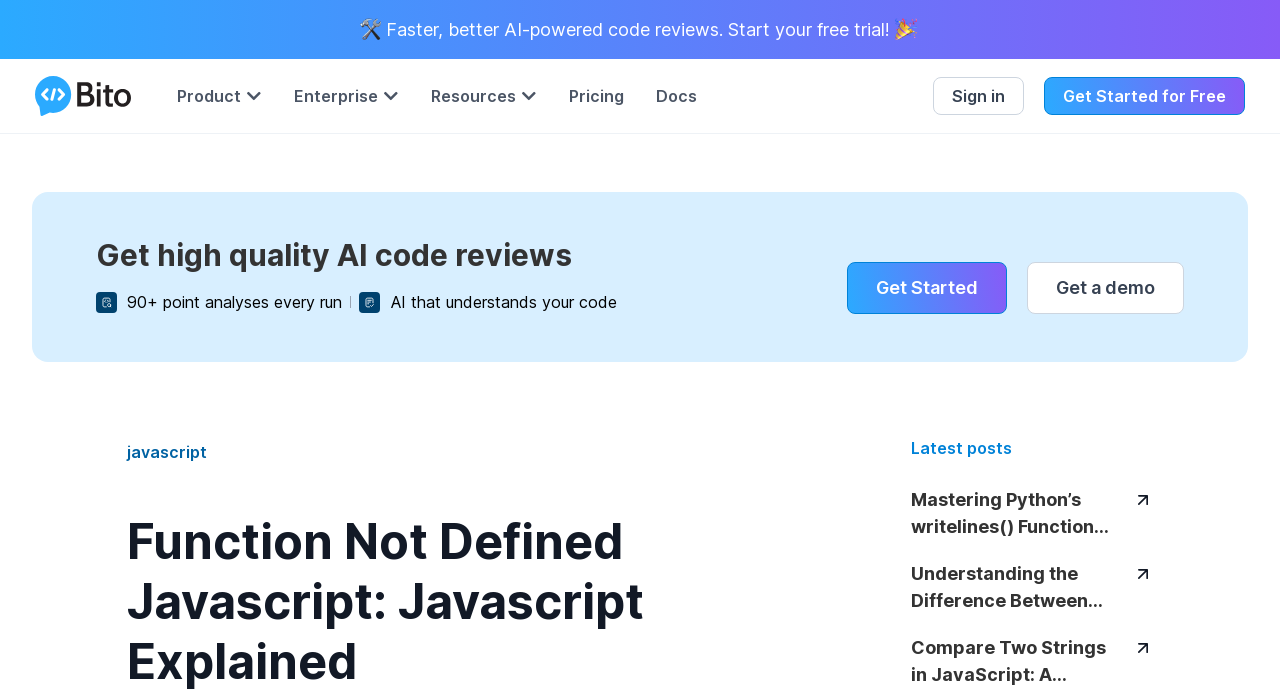Kindly determine the bounding box coordinates for the clickable area to achieve the given instruction: "Click on the 'javascript' link".

[0.099, 0.642, 0.162, 0.671]